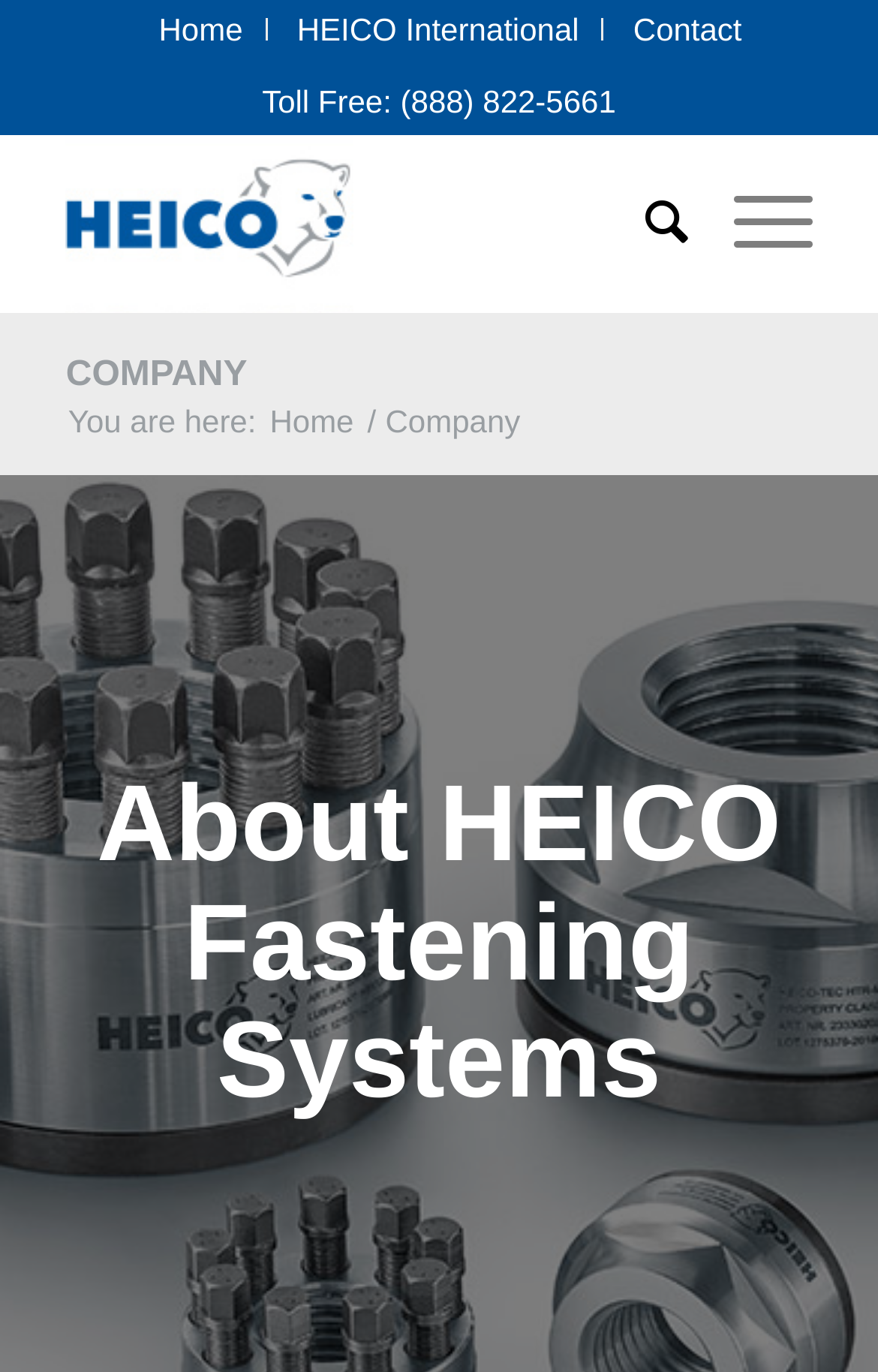Respond to the question below with a concise word or phrase:
What is the toll-free number?

(888) 822-5661